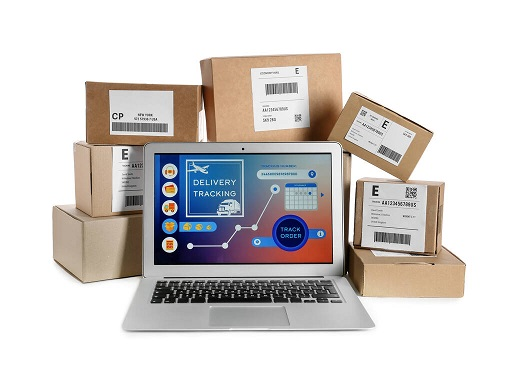Look at the image and give a detailed response to the following question: What is the purpose of the 'TRACK ORDER' button?

The 'TRACK ORDER' button is a prominent feature on the laptop screen, and its purpose is to allow users to track their orders in real-time, providing them with updates on the status and location of their parcels.